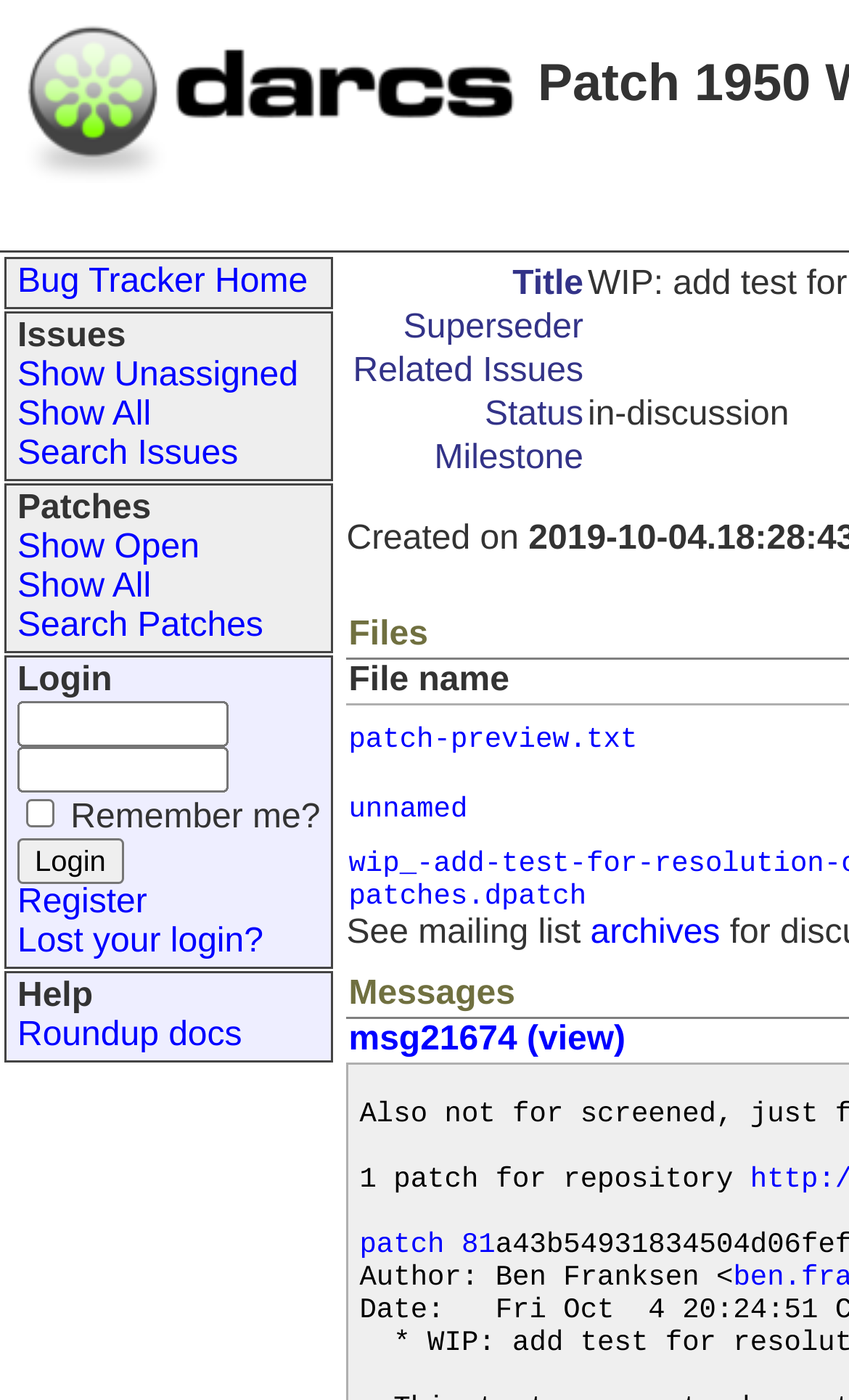What is the 'Milestone' column header for?
Answer with a single word or short phrase according to what you see in the image.

To display milestone information